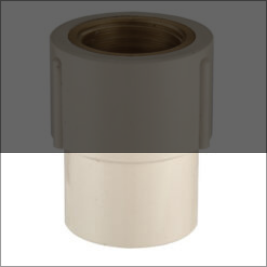Explain the image thoroughly, mentioning every notable detail.

The image showcases a **Reducing Female Adapter**, specifically designed for Sch 80 & Sch 40 fittings. This component features a robust brass threaded design, allowing for secure connections in plumbing installations. It is used to connect pipes of different diameters, facilitating smooth transitions within piping systems. Ideal for various applications, the adapter is engineered for durability and reliability, ensuring high performance in demanding environments.